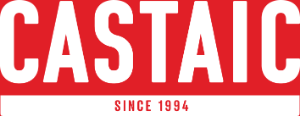What is written in large uppercase letters?
Look at the image and provide a short answer using one word or a phrase.

CASTAIC